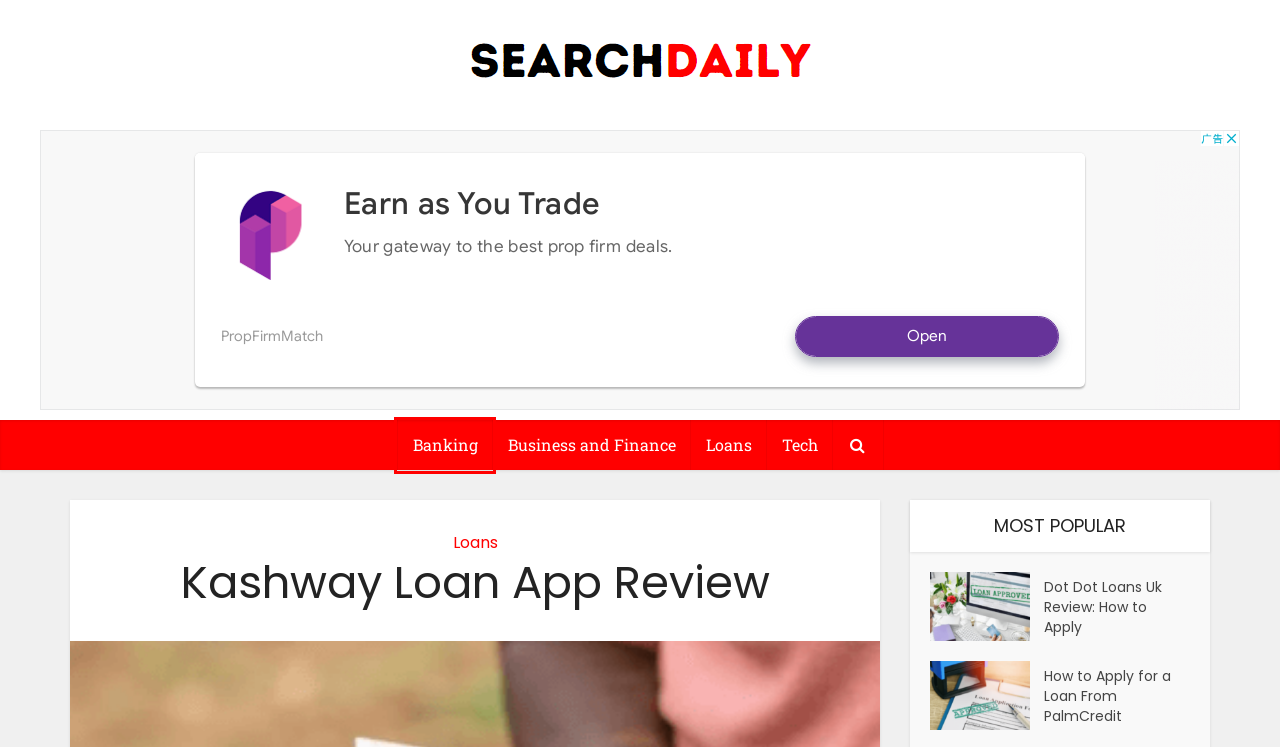Review the screenshot of a webpage containing a red bounding box around an element. Select the description that best matches the new webpage after clicking the highlighted element. The options are:
A. Business and Finance
B. Cookie
C. Loans
D. Privacy Policy
E. About
F. Zype Loan App Review - is Zype Loan App Legit?
G. Dot Dot Loans Uk Review: How to Apply
H. Banking

H